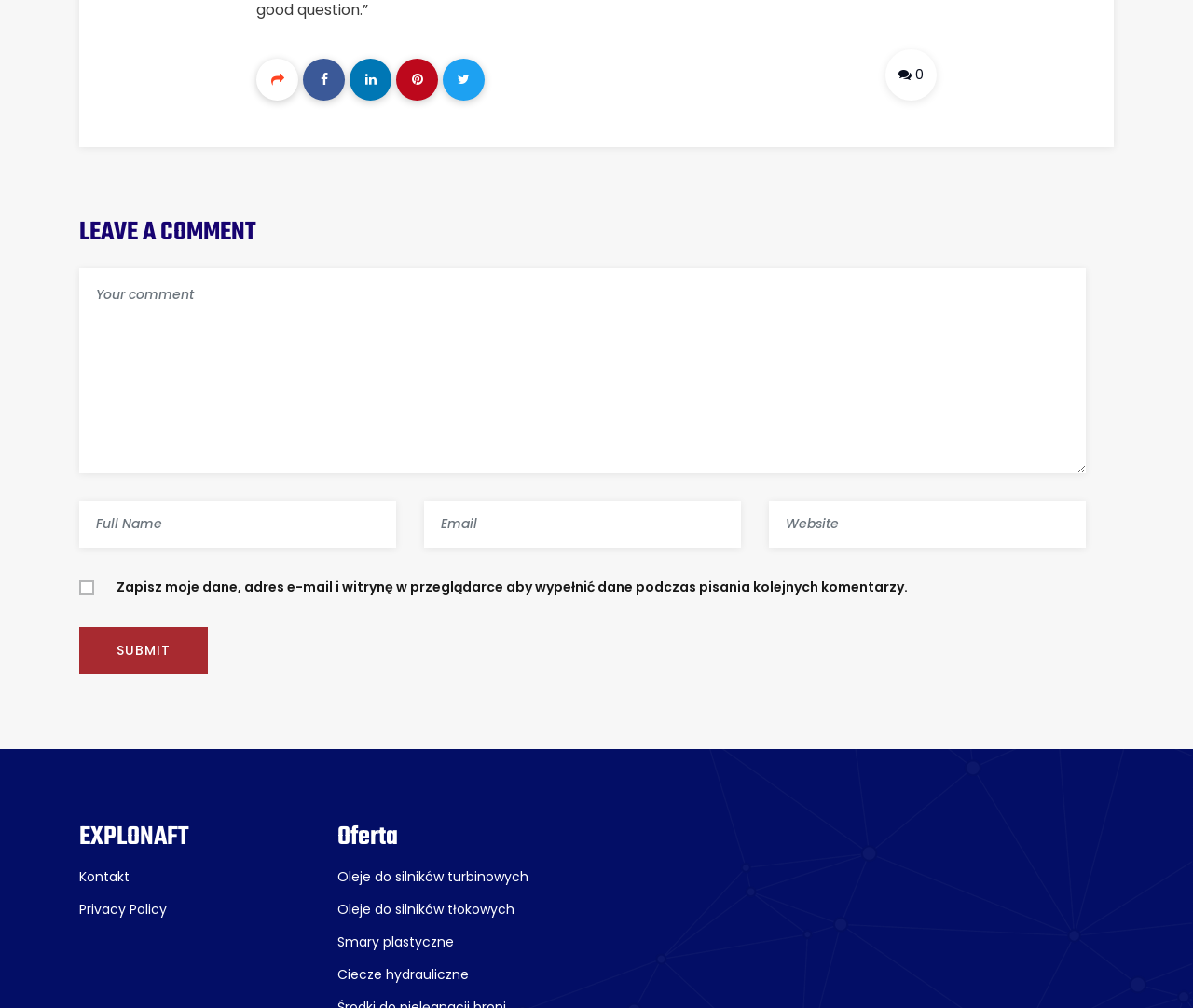How many links are there in the top navigation bar?
Give a single word or phrase as your answer by examining the image.

5